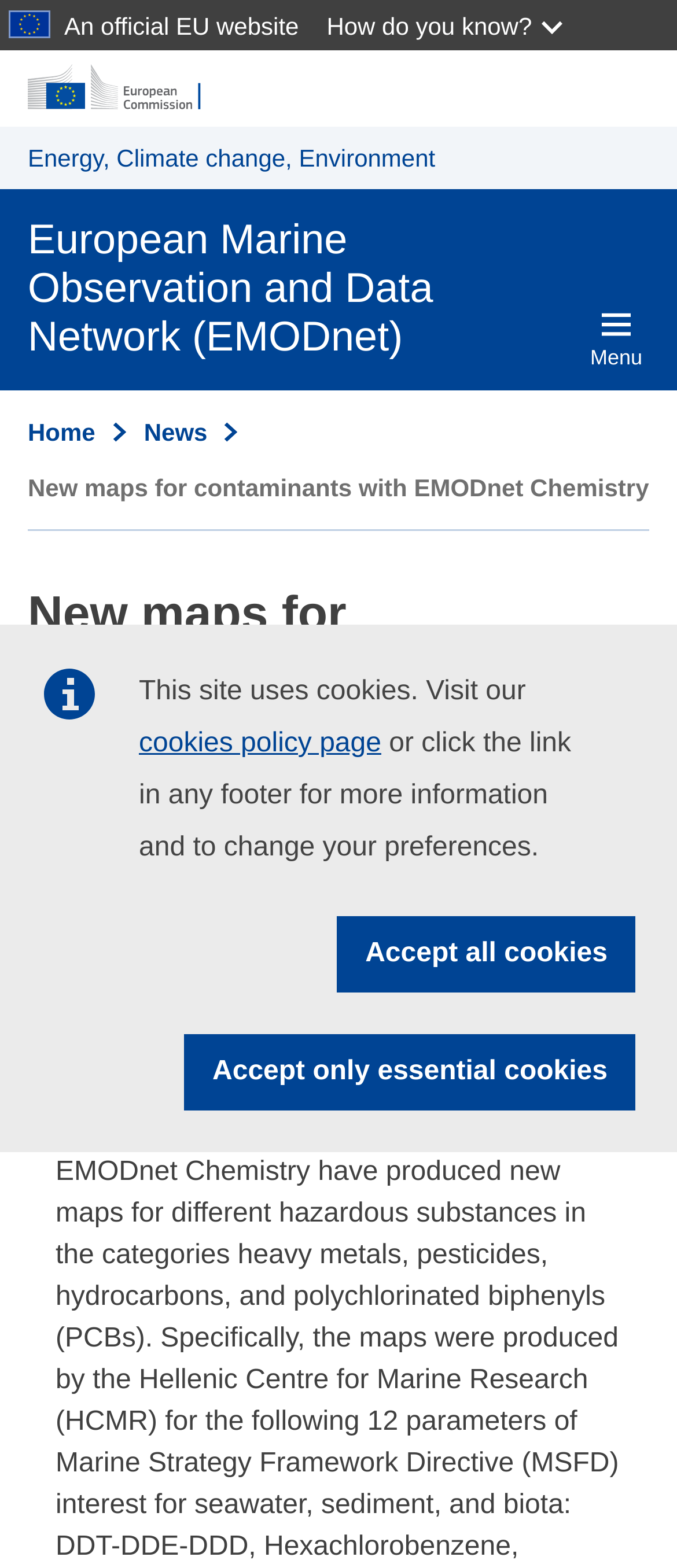What is the topic of the news article?
Provide an in-depth answer to the question, covering all aspects.

The topic of the news article can be inferred from the static text element 'New maps for contaminants with EMODnet Chemistry' which is located at the top of the webpage, and also from the image element '1. Hydrocarbons (PAH) – Benzo(a)pyrene (median values) in biota, sediment and water' which is located below the news article title.